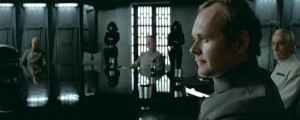Break down the image and describe each part extensively.

In a tense meeting room aboard an Imperial starship, high-ranking officers of the Galactic Empire strategize in the aftermath of a major conflict. The image captures a somber atmosphere, with a focus on one officer, whose expression reflects concern and intensity. Behind him, two masked figures in black uniforms—presumably officers of the Empire—stand in stark contrast to the elegantly dressed men seated around a sleek, dark conference table. The stark lines of the dimly lit space, coupled with the light streaming through barred windows, highlight the tension and uncertainty following the Empire's struggles after the events at Endor. The caption encapsulates a pivotal moment of leadership and decision-making, alluding to the critical role played by these figures amidst the chaos within the Empire.